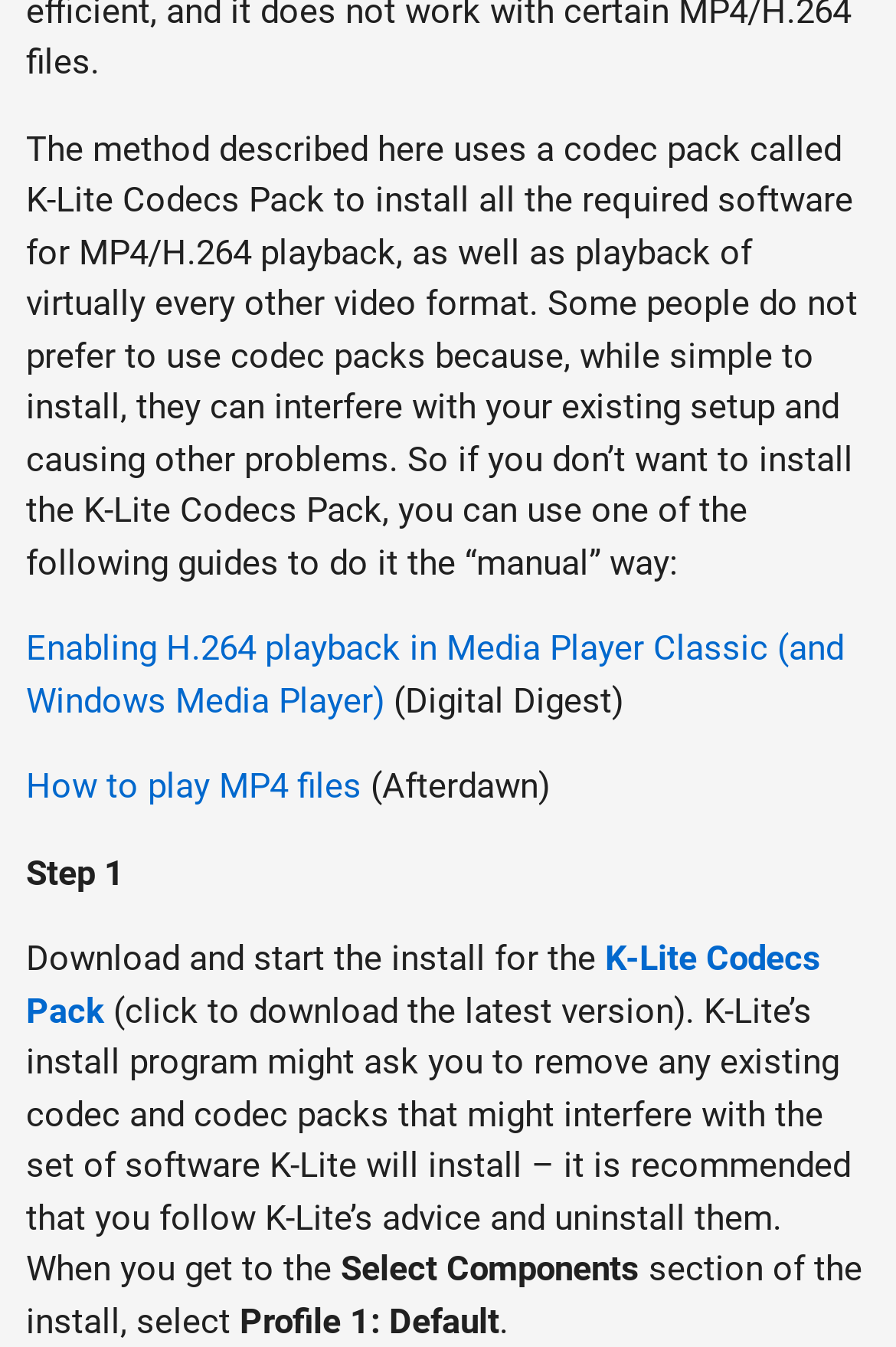What is the first step in the installation process?
Answer the question with a thorough and detailed explanation.

According to the webpage, Step 1 is to 'Download and start the install for the K-Lite Codecs Pack'.